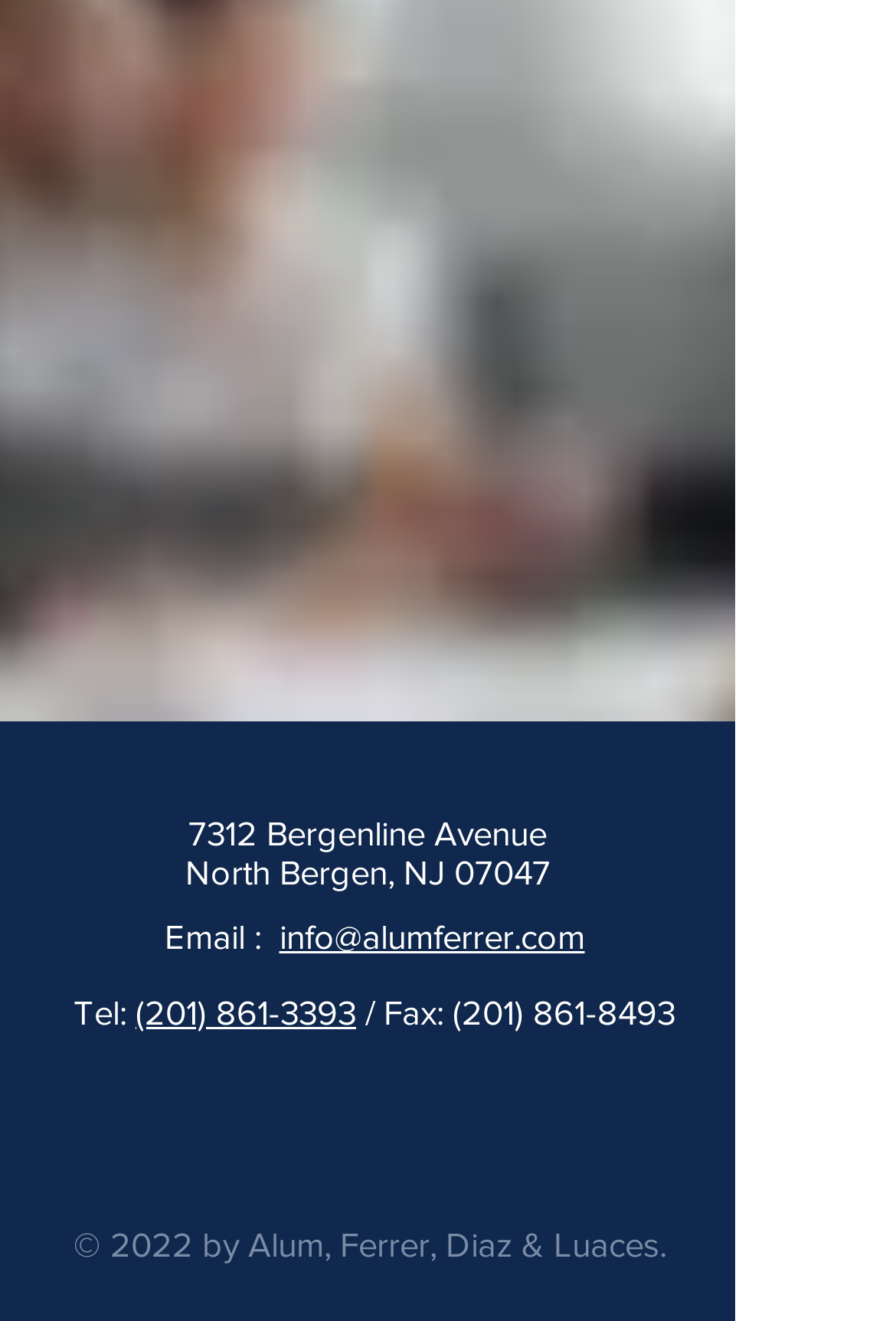Look at the image and write a detailed answer to the question: 
What is the phone number of Alum, Ferrer, Diaz & Luaces?

I found the phone number by looking at the link element following the static text 'Tel:' in the contentinfo section.